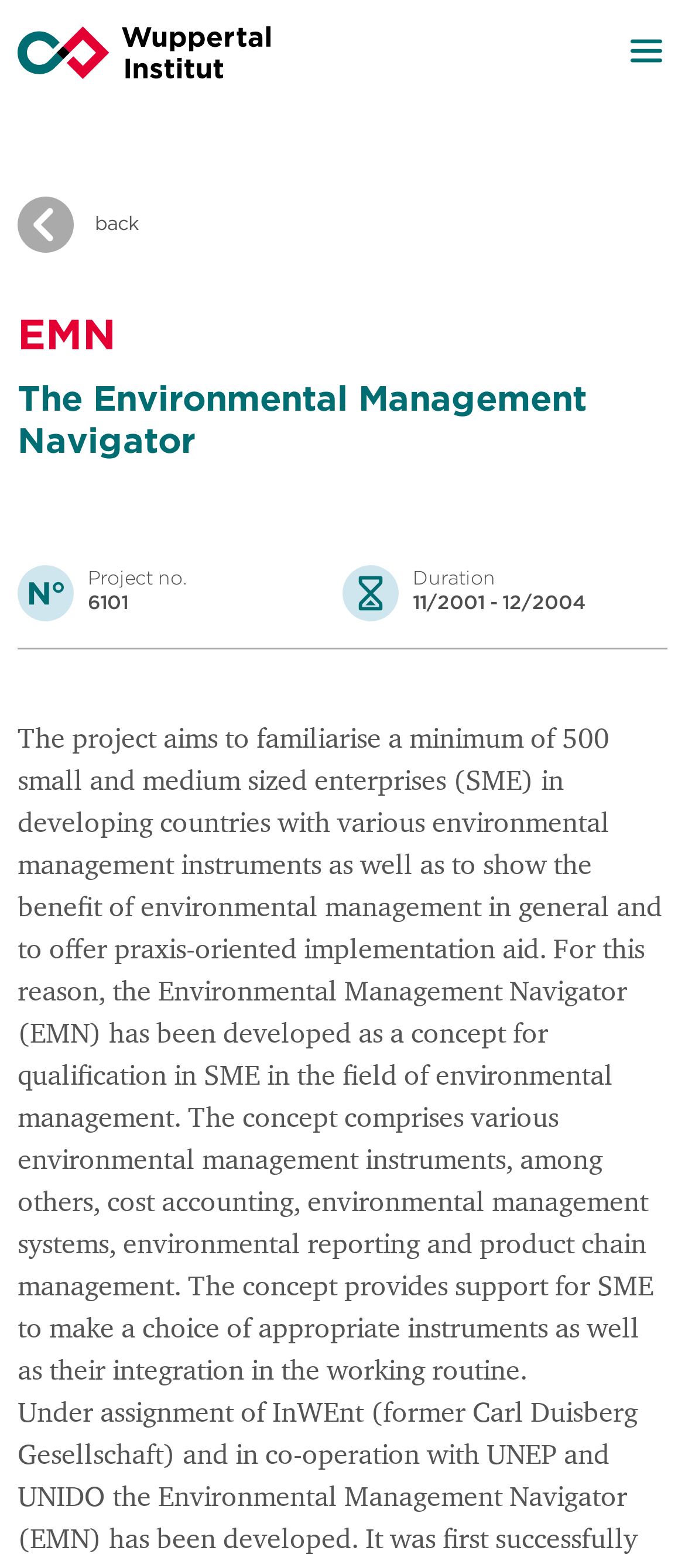What is the goal of the Environmental Management Navigator?
Answer with a single word or phrase, using the screenshot for reference.

Familiarise SME with environmental management instruments